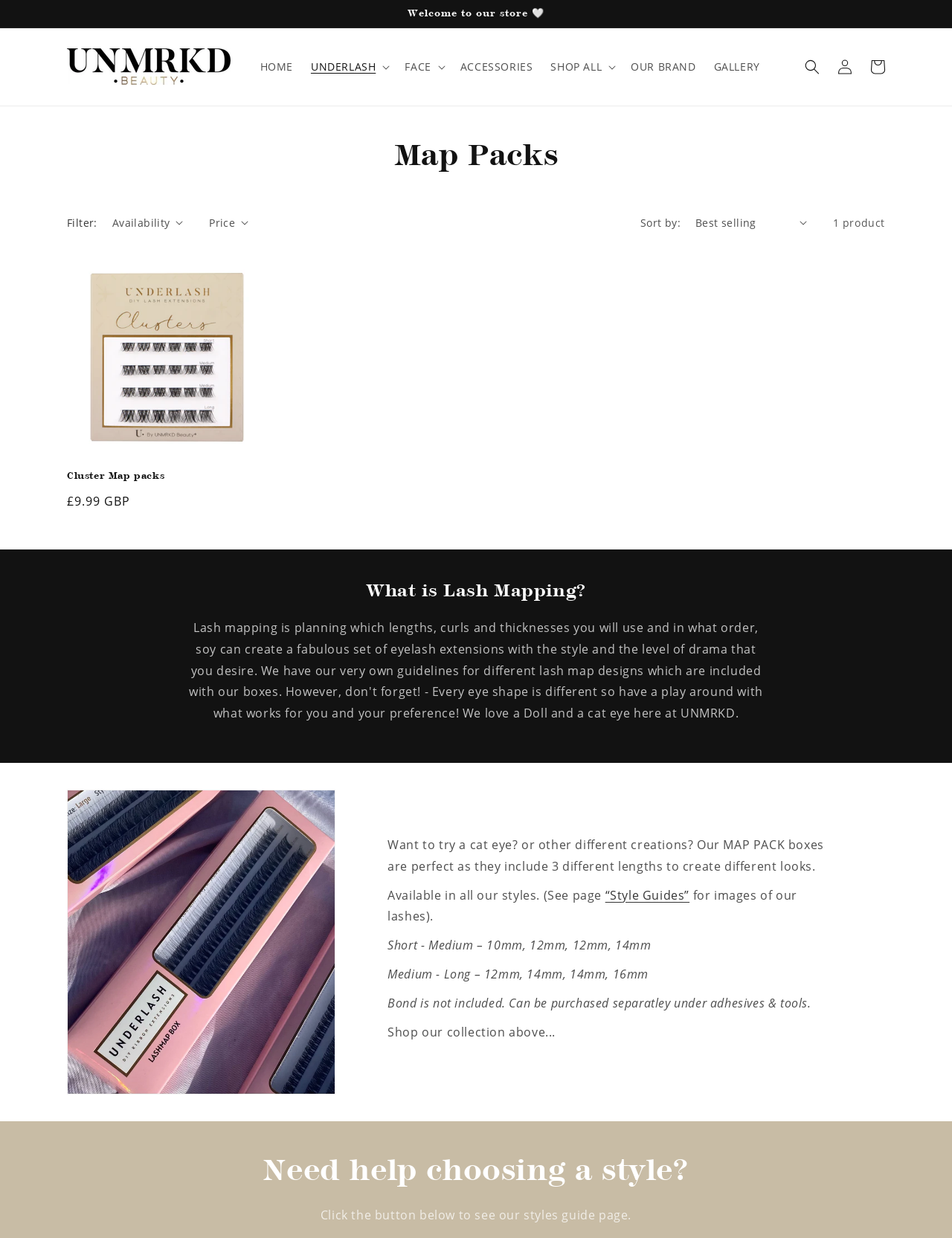Determine the bounding box coordinates of the UI element described below. Use the format (top-left x, top-left y, bottom-right x, bottom-right y) with floating point numbers between 0 and 1: GALLERY

[0.74, 0.041, 0.808, 0.067]